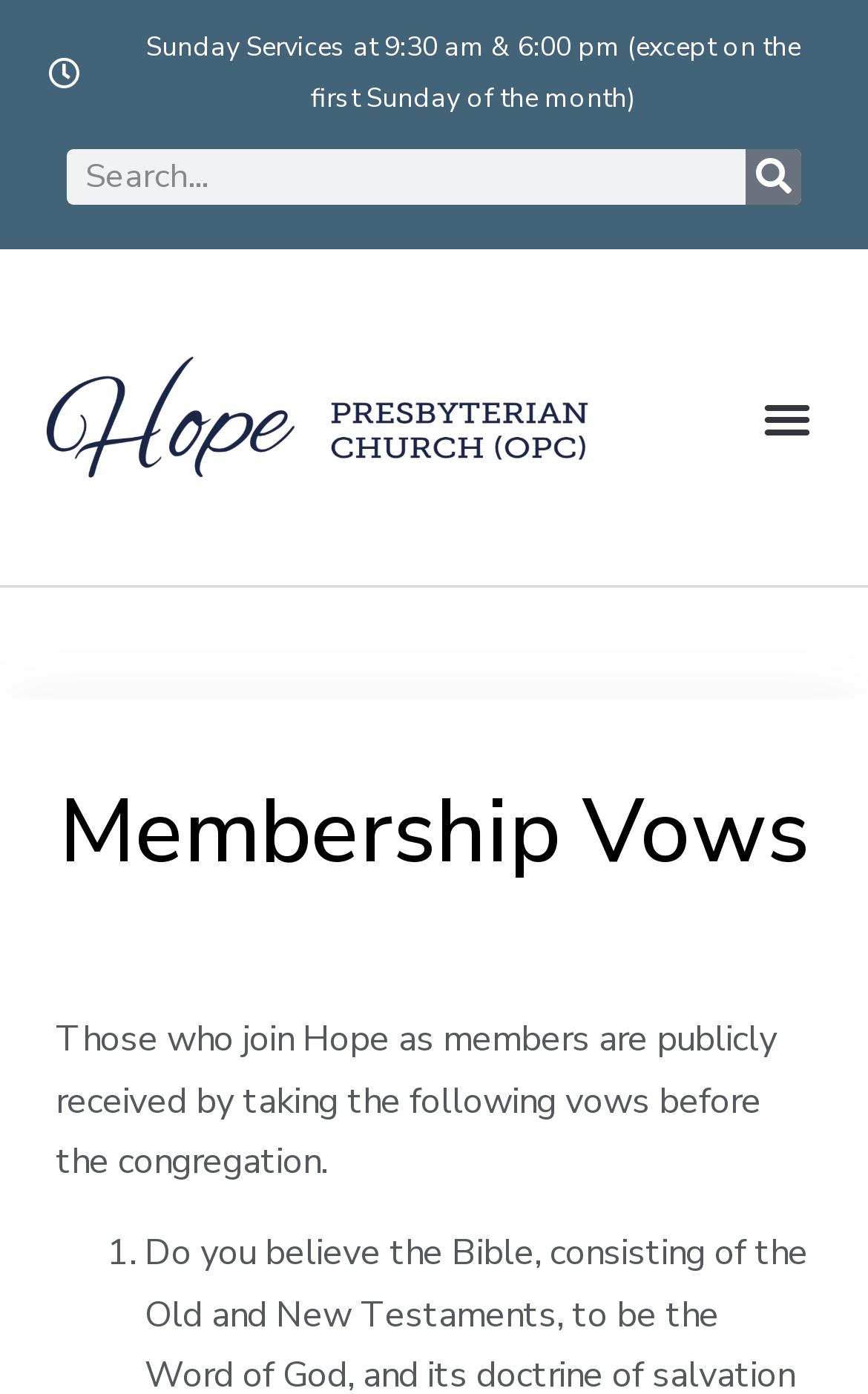Identify the bounding box of the UI element that matches this description: "Search".

[0.859, 0.106, 0.923, 0.146]